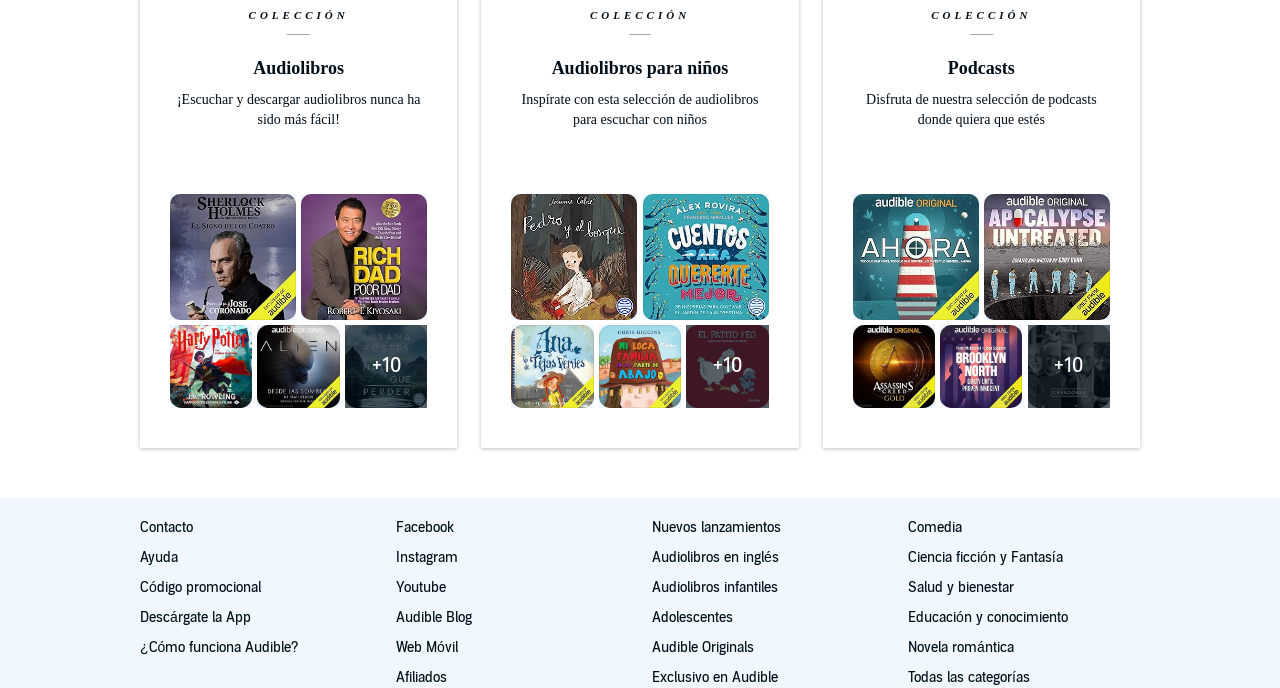Please indicate the bounding box coordinates for the clickable area to complete the following task: "Apply to be a contributor". The coordinates should be specified as four float numbers between 0 and 1, i.e., [left, top, right, bottom].

None